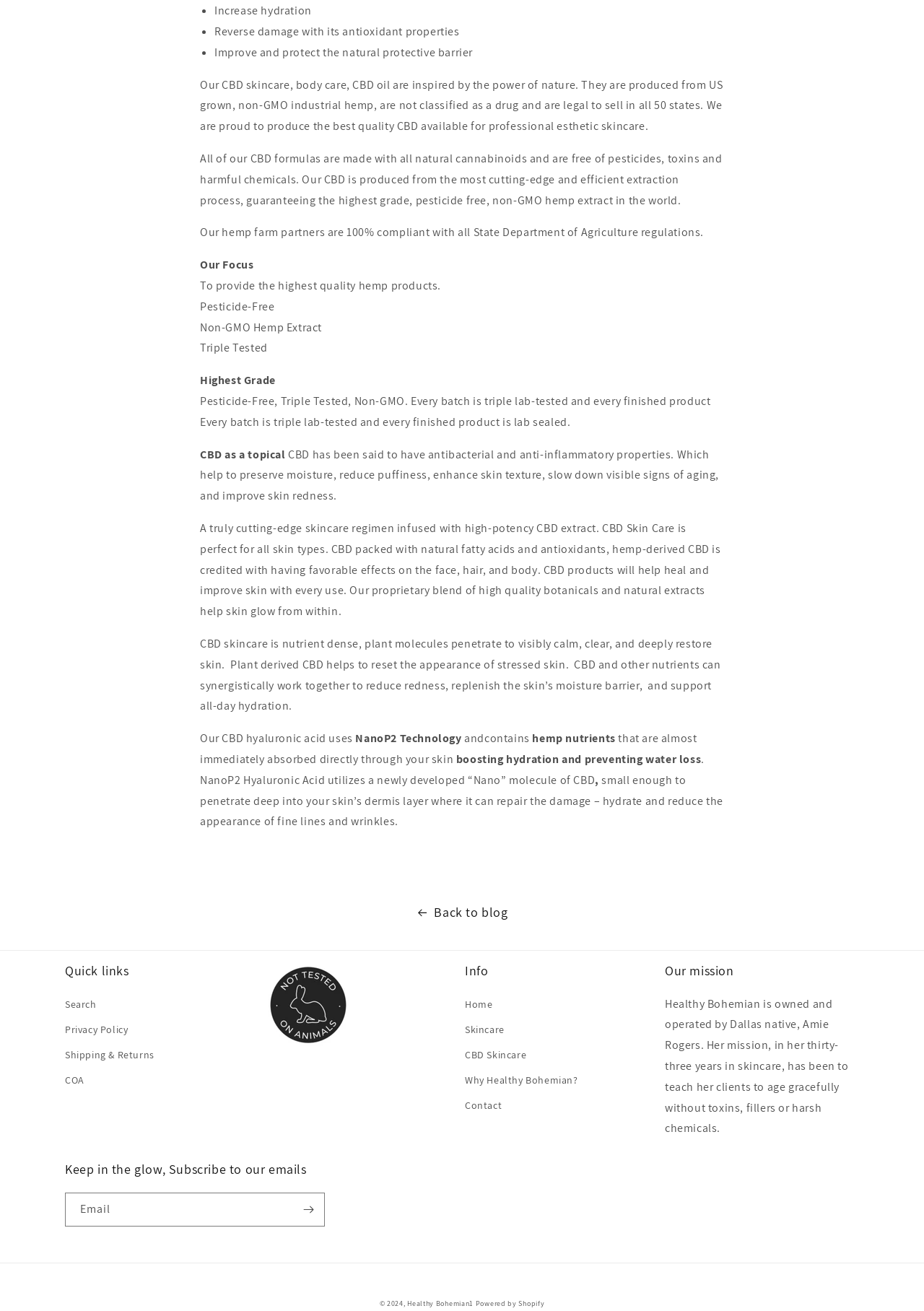Please answer the following question using a single word or phrase: 
What is the purpose of NanoP2 Technology?

Boosting hydration